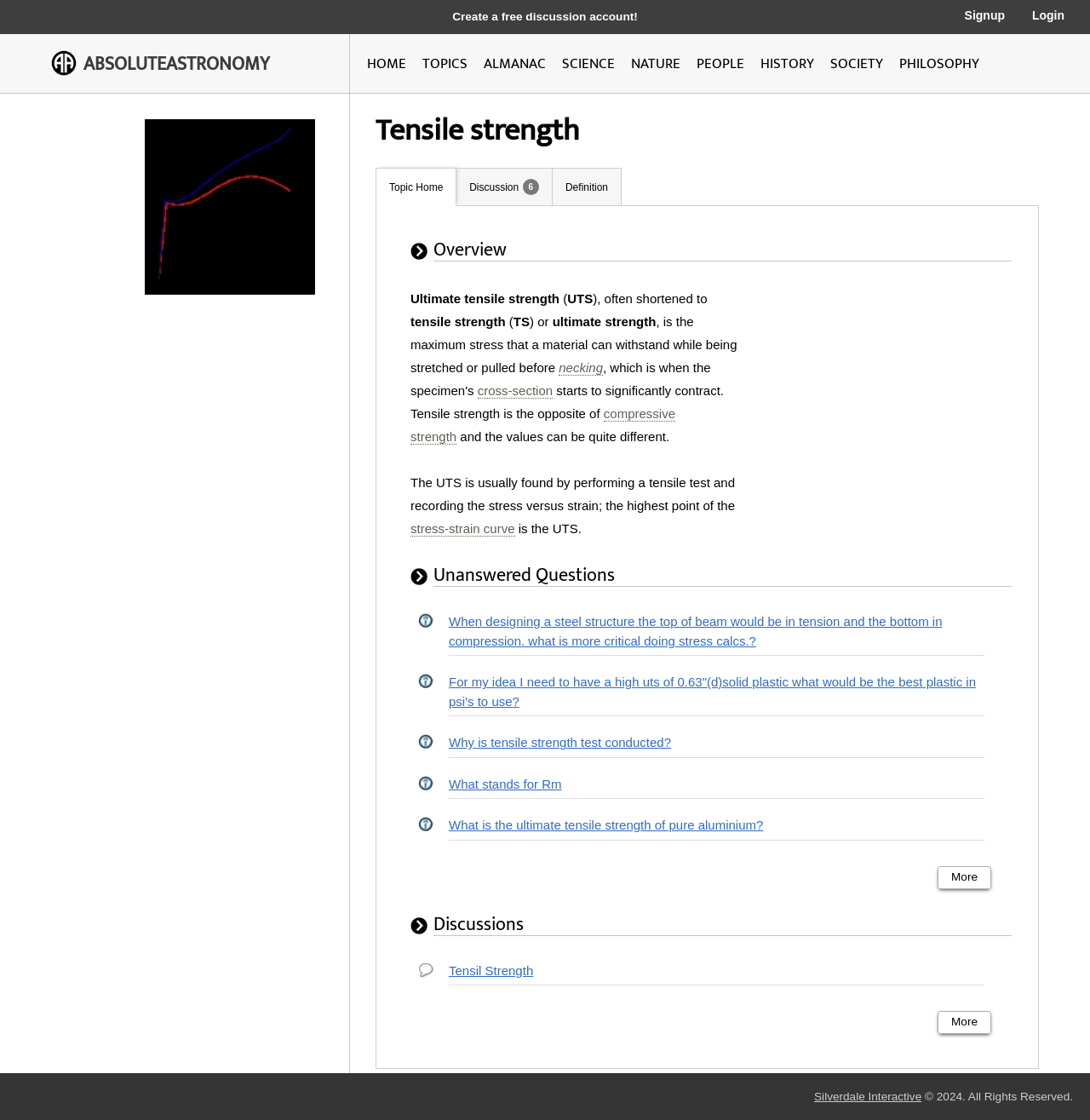Pinpoint the bounding box coordinates of the element to be clicked to execute the instruction: "View Topic Home".

[0.357, 0.162, 0.407, 0.172]